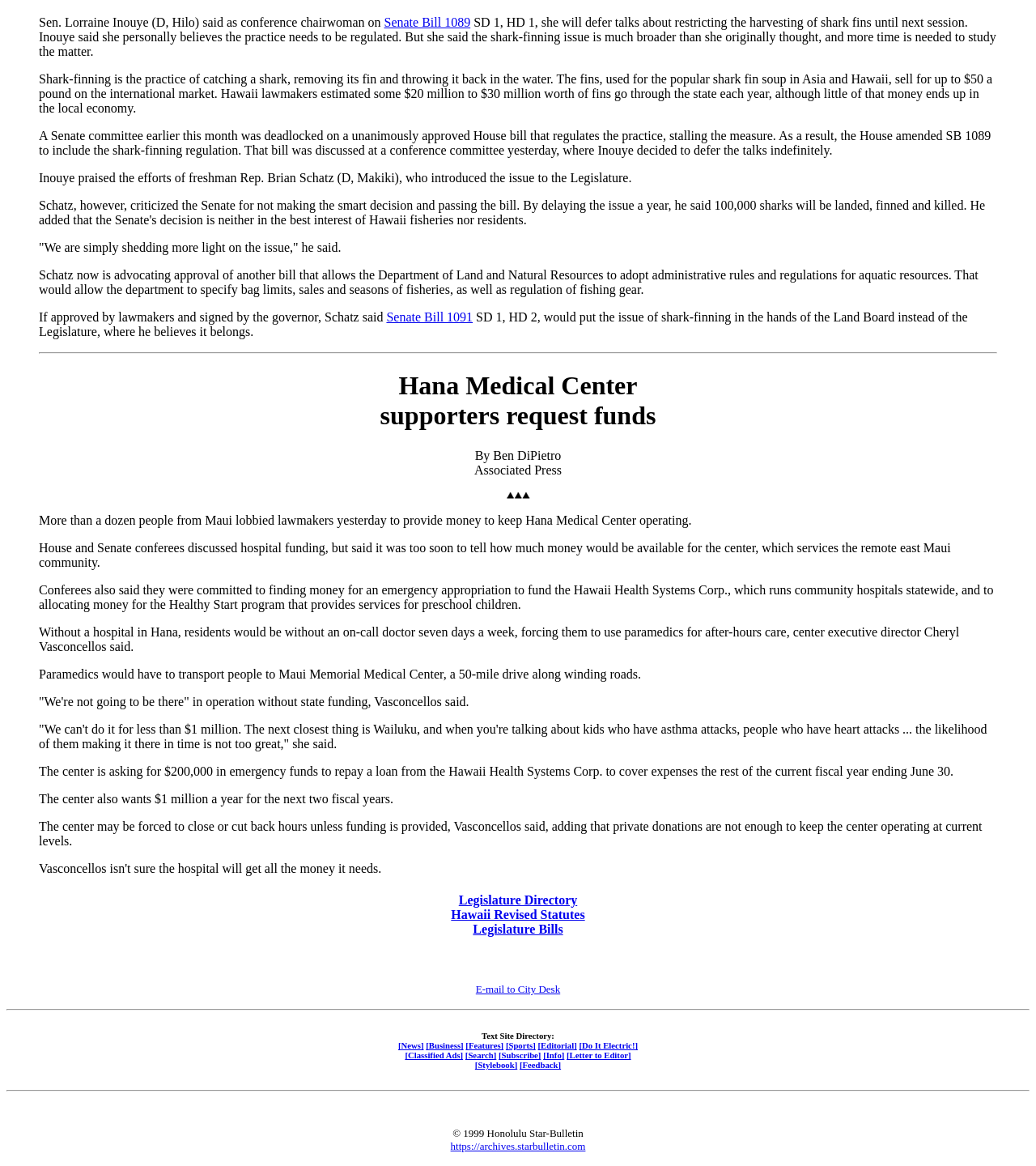Please locate the bounding box coordinates for the element that should be clicked to achieve the following instruction: "Click on 'Legislature Directory'". Ensure the coordinates are given as four float numbers between 0 and 1, i.e., [left, top, right, bottom].

[0.443, 0.766, 0.557, 0.778]